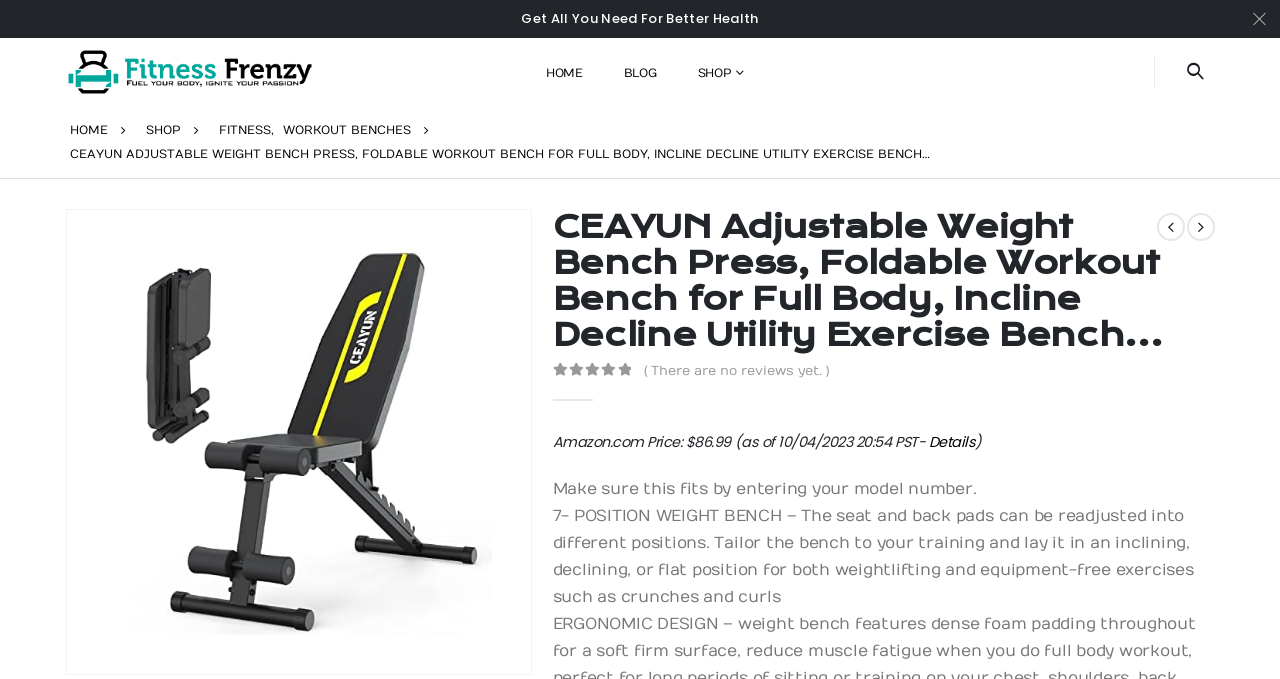Identify the bounding box coordinates of the region that needs to be clicked to carry out this instruction: "Click on the heart icon". Provide these coordinates as four float numbers ranging from 0 to 1, i.e., [left, top, right, bottom].

[0.904, 0.314, 0.926, 0.355]